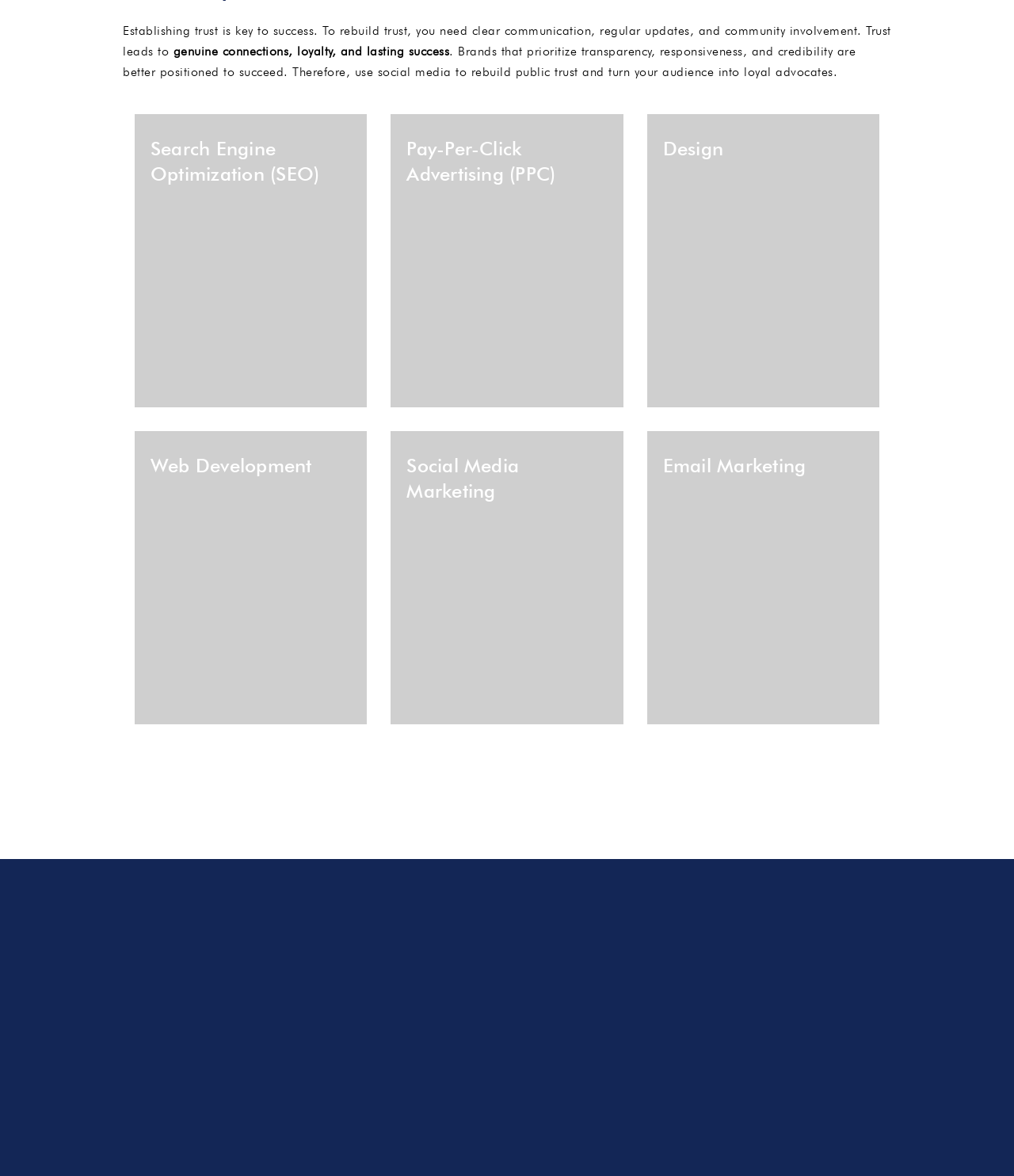Identify the bounding box for the described UI element. Provide the coordinates in (top-left x, top-left y, bottom-right x, bottom-right y) format with values ranging from 0 to 1: Search Engine Optimization (SEO)

[0.133, 0.097, 0.362, 0.346]